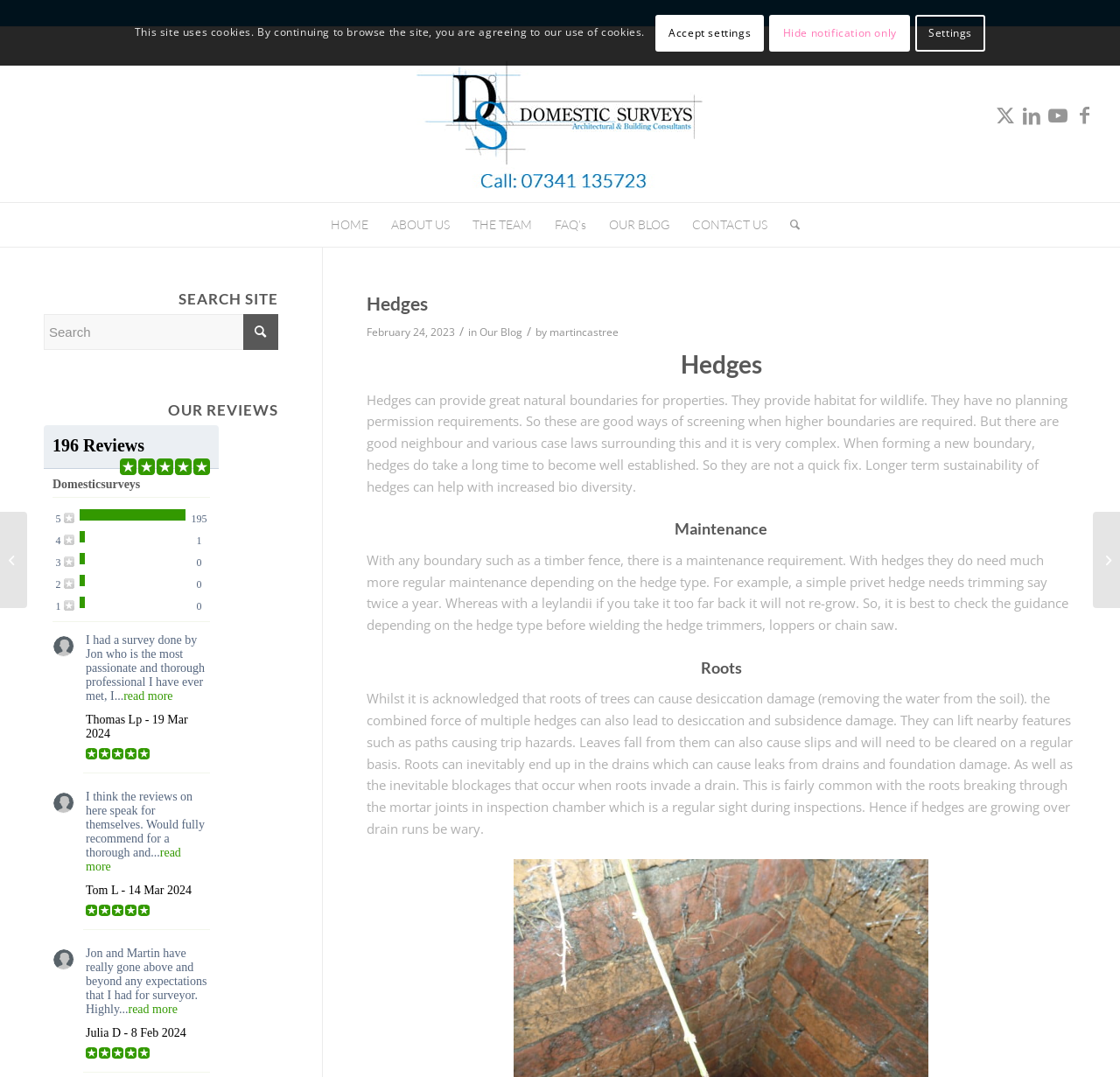Offer a meticulous caption that includes all visible features of the webpage.

The webpage is about Domestic Surveys, a company that provides surveying services. At the top of the page, there is a logo and a navigation menu with links to various sections of the website, including "HOME", "ABOUT US", "THE TEAM", "FAQ's", "OUR BLOG", and "CONTACT US". 

Below the navigation menu, there is a header section with a title "Hedges" and a subheading that describes the benefits of hedges as natural boundaries for properties. The subheading also mentions that hedges provide habitat for wildlife and do not require planning permission.

The main content of the page is divided into three sections: "Hedges", "Maintenance", and "Roots". The "Hedges" section provides a detailed description of the benefits of hedges, including their ability to provide natural boundaries and habitat for wildlife. The "Maintenance" section discusses the maintenance requirements of hedges, including trimming and pruning. The "Roots" section warns about the potential damage that hedge roots can cause to nearby structures and infrastructure.

On the right-hand side of the page, there is a search bar and a section titled "OUR REVIEWS" that displays customer reviews and ratings. The reviews are listed in a table format, with each review including a rating, a brief description, and a "read more" link. The reviews are from satisfied customers who have praised the company's services, including the thoroughness and professionalism of the surveyors.

Overall, the webpage provides information about the benefits and maintenance requirements of hedges, as well as showcasing the company's services and customer reviews.